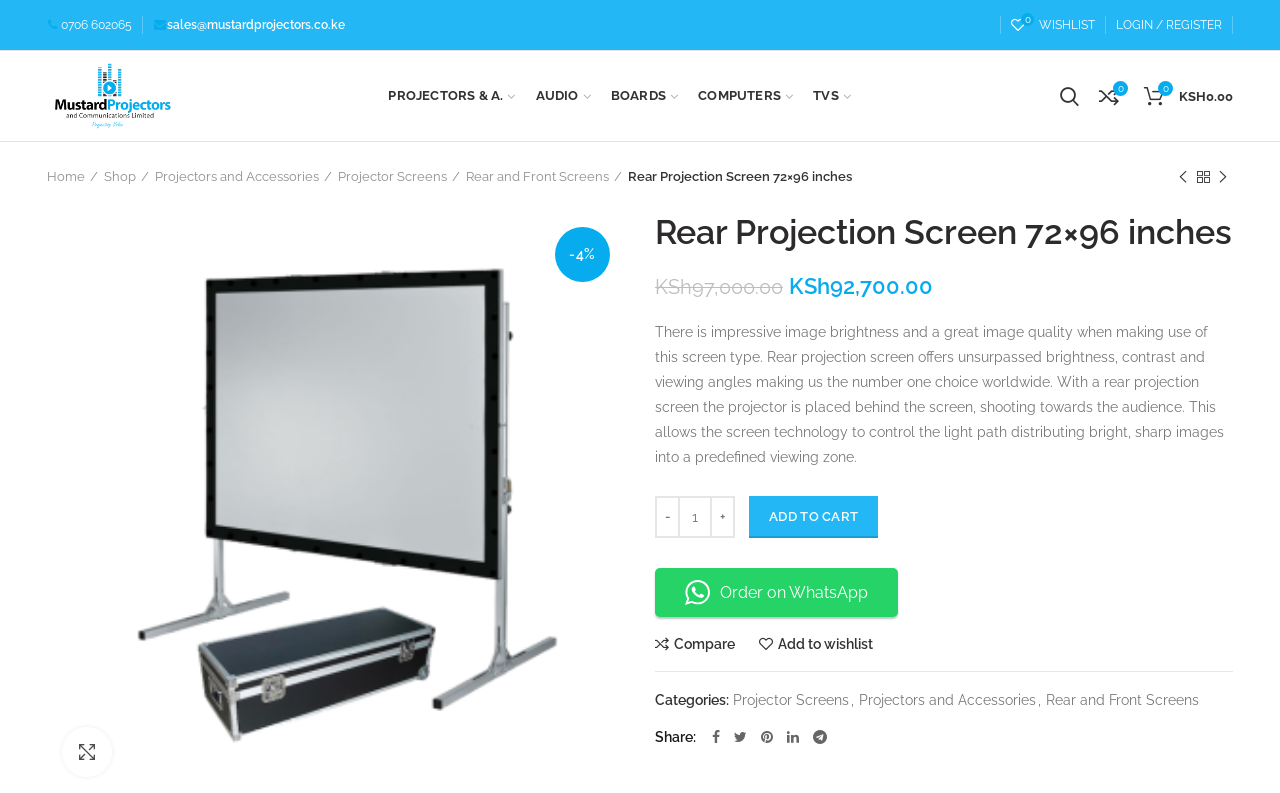Locate the bounding box coordinates of the clickable element to fulfill the following instruction: "Share on Facebook". Provide the coordinates as four float numbers between 0 and 1 in the format [left, top, right, bottom].

[0.551, 0.913, 0.568, 0.946]